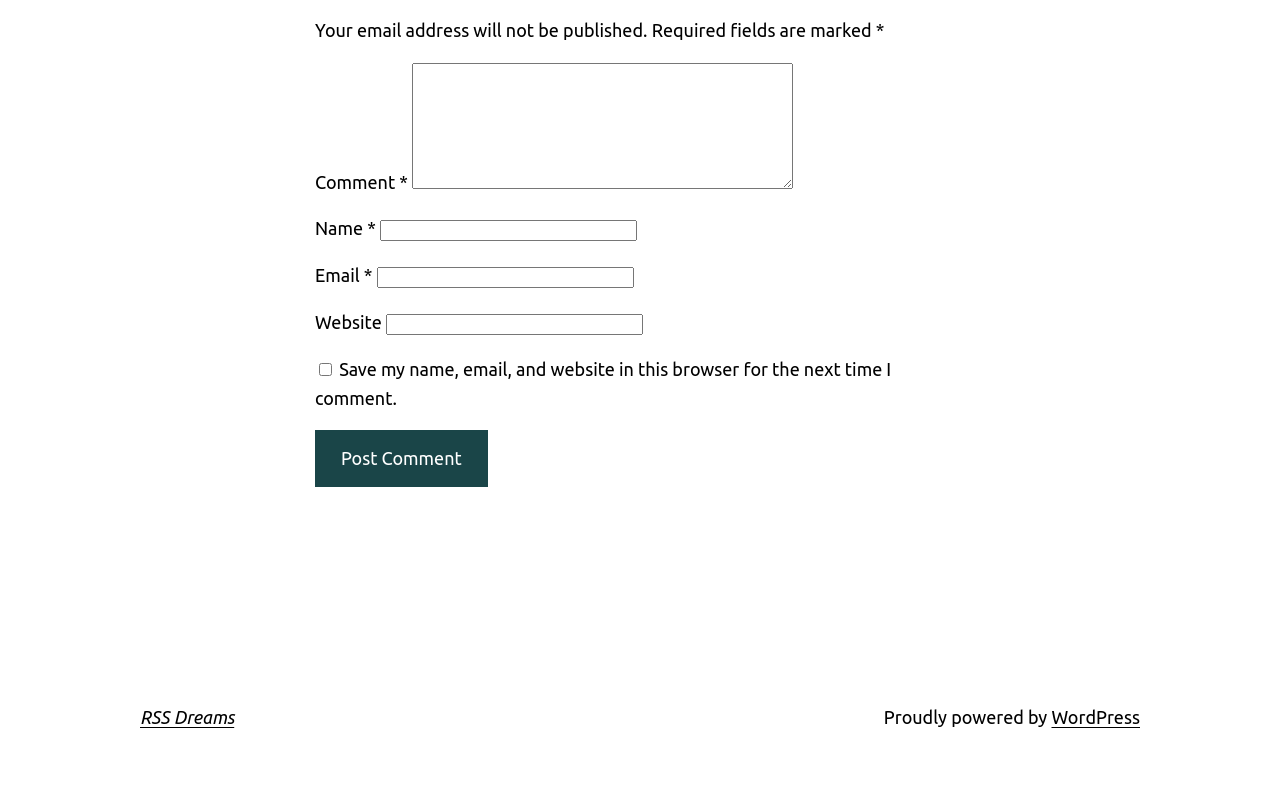What is the name of the platform powering this website?
Answer the question with a detailed and thorough explanation.

The website footer contains a link to 'WordPress' with the text 'Proudly powered by', indicating that WordPress is the platform powering this website.